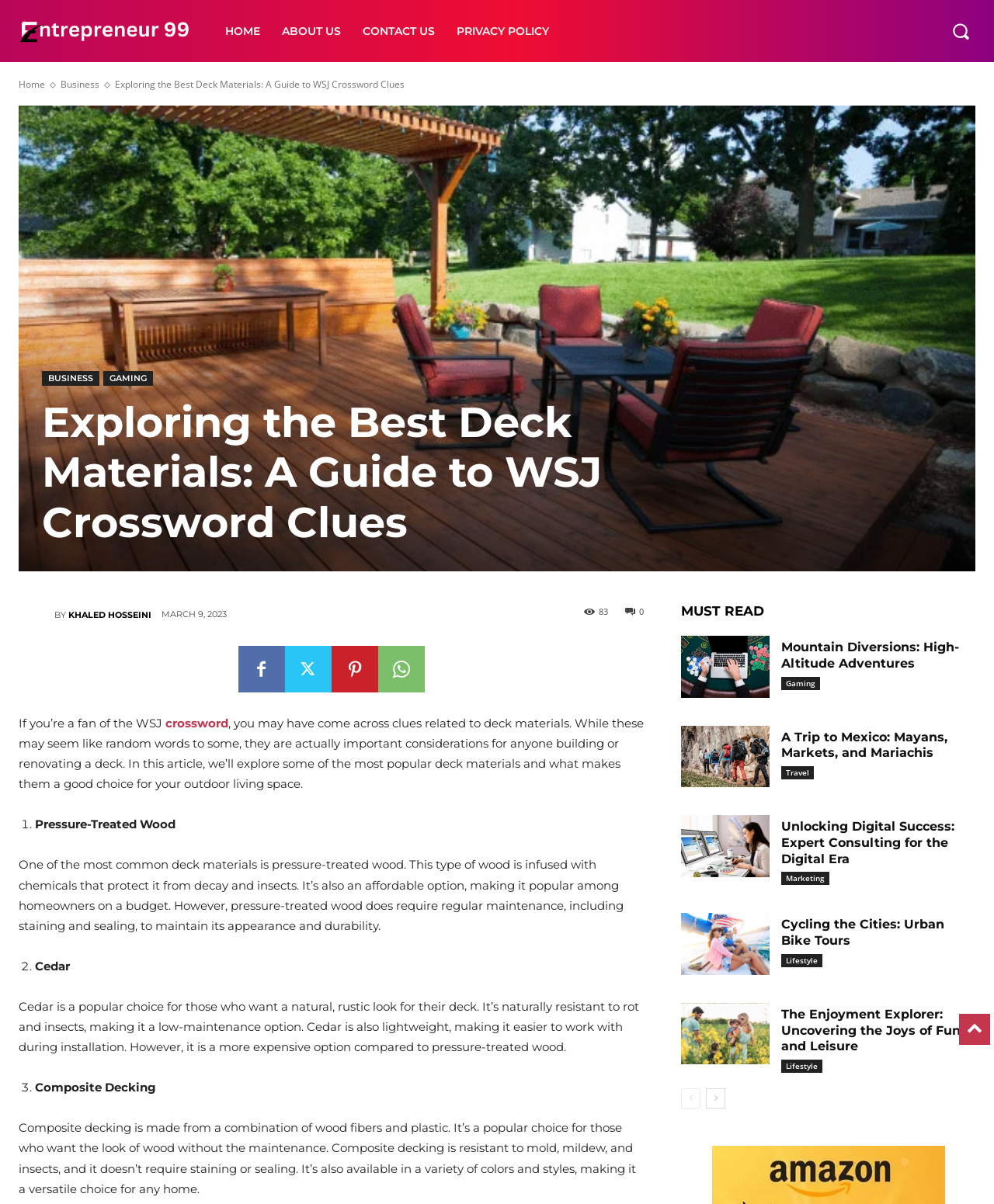Highlight the bounding box coordinates of the element that should be clicked to carry out the following instruction: "Search for something". The coordinates must be given as four float numbers ranging from 0 to 1, i.e., [left, top, right, bottom].

[0.951, 0.013, 0.981, 0.038]